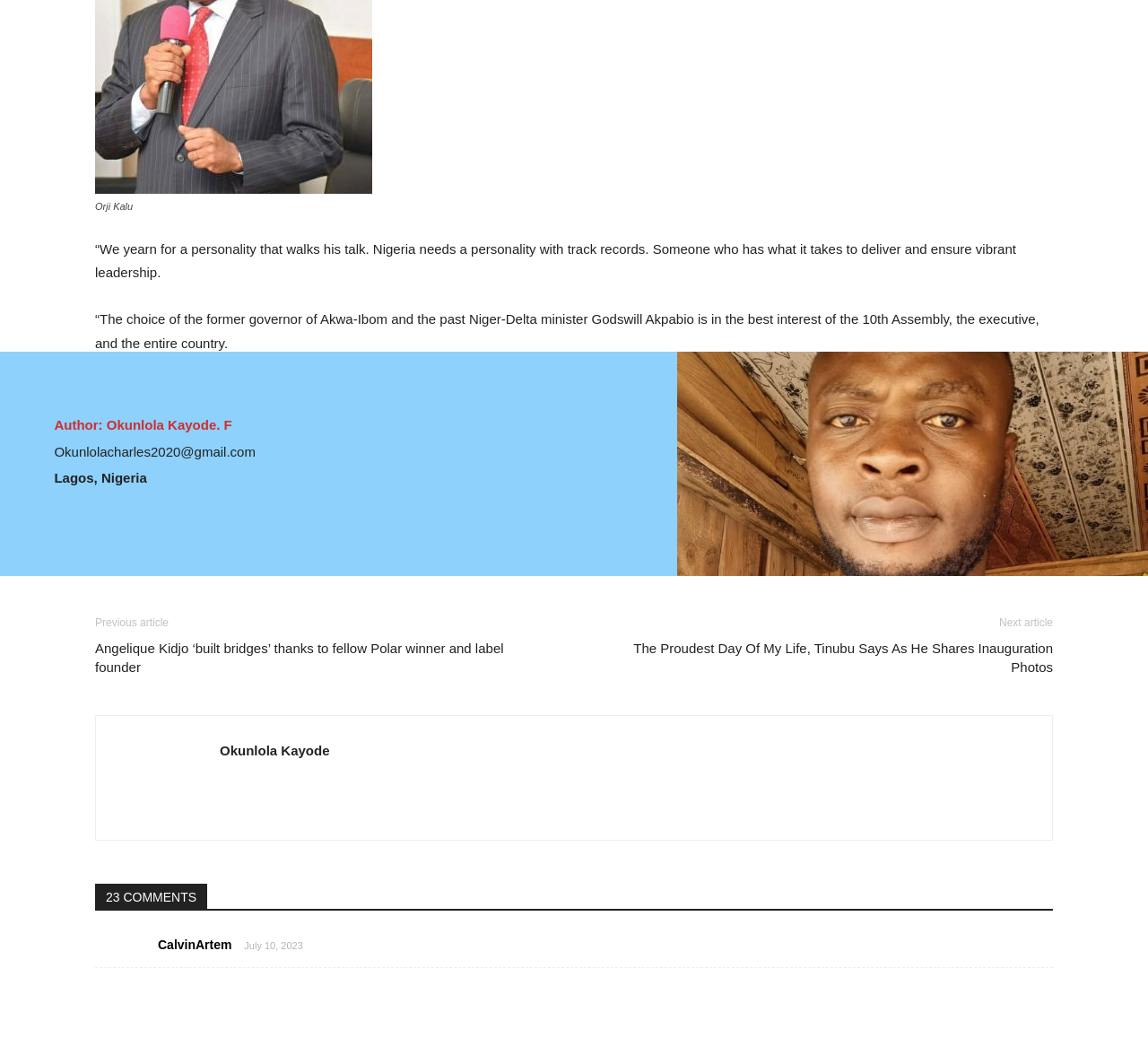Find the bounding box coordinates for the UI element that matches this description: "Okunlola Kayode".

[0.191, 0.709, 0.287, 0.724]